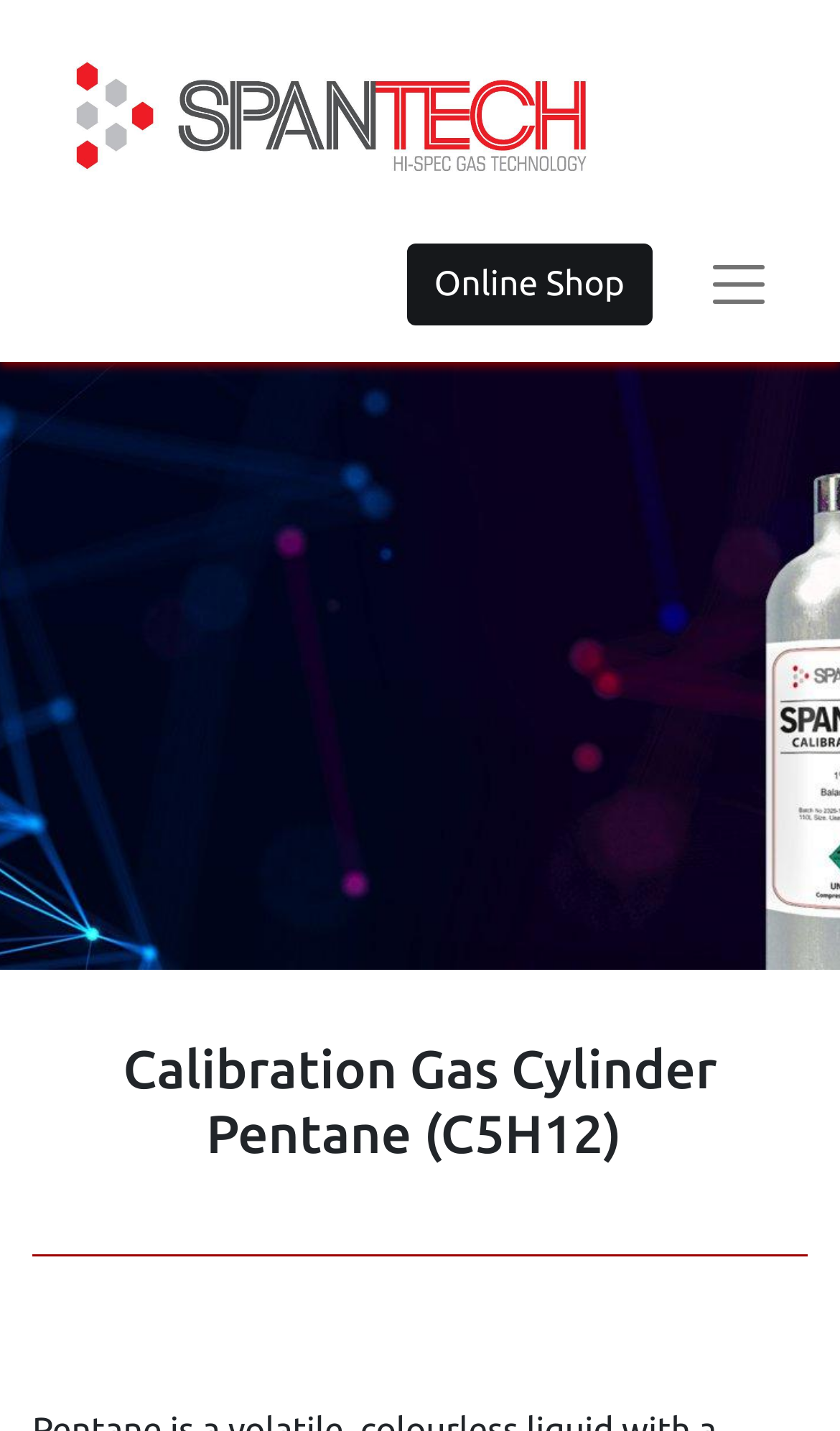What is the name of the company?
Using the image as a reference, answer the question with a short word or phrase.

Spantech Products Ltd